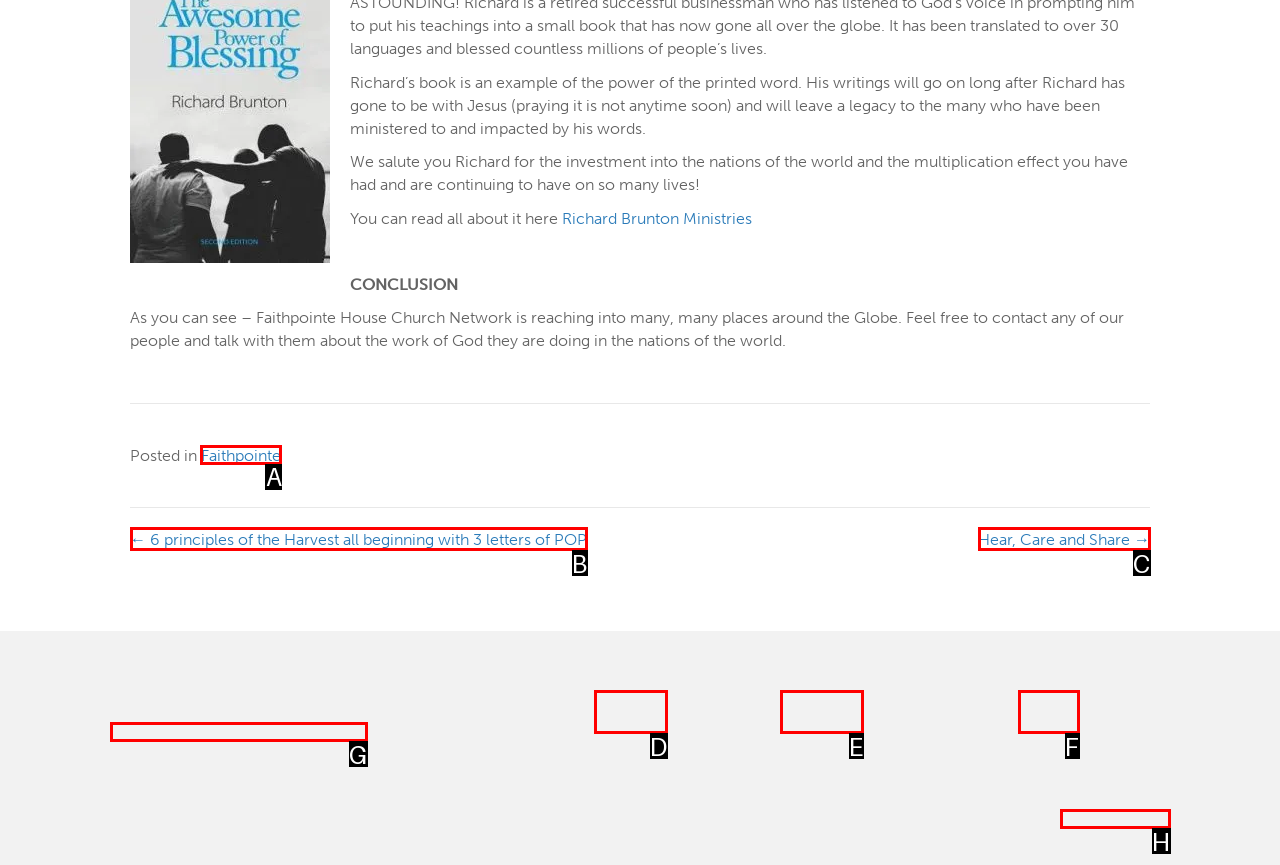Pick the option that should be clicked to perform the following task: Read more about Faithpointe
Answer with the letter of the selected option from the available choices.

A